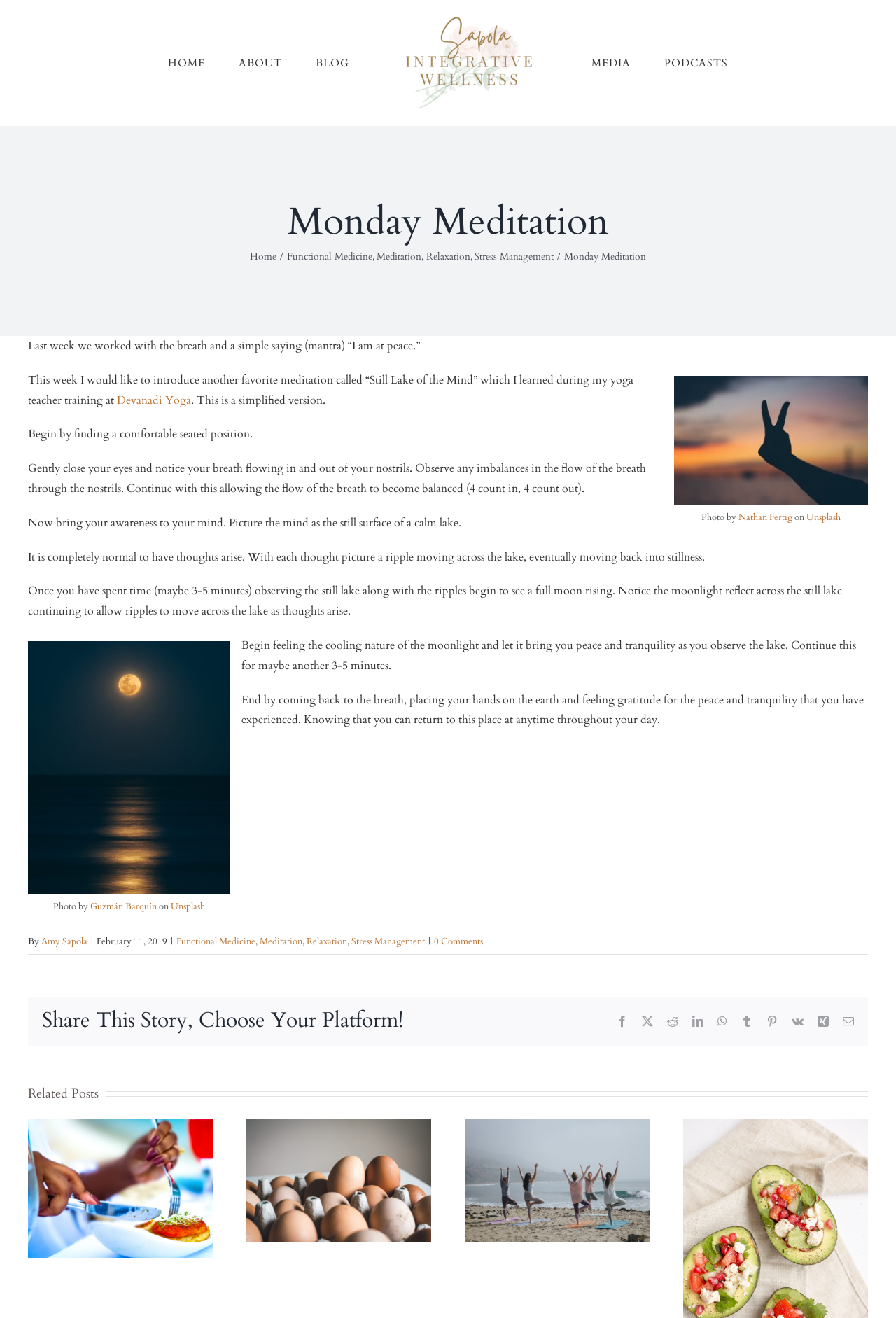Identify the bounding box coordinates of the HTML element based on this description: "Unsplash".

[0.191, 0.683, 0.229, 0.692]